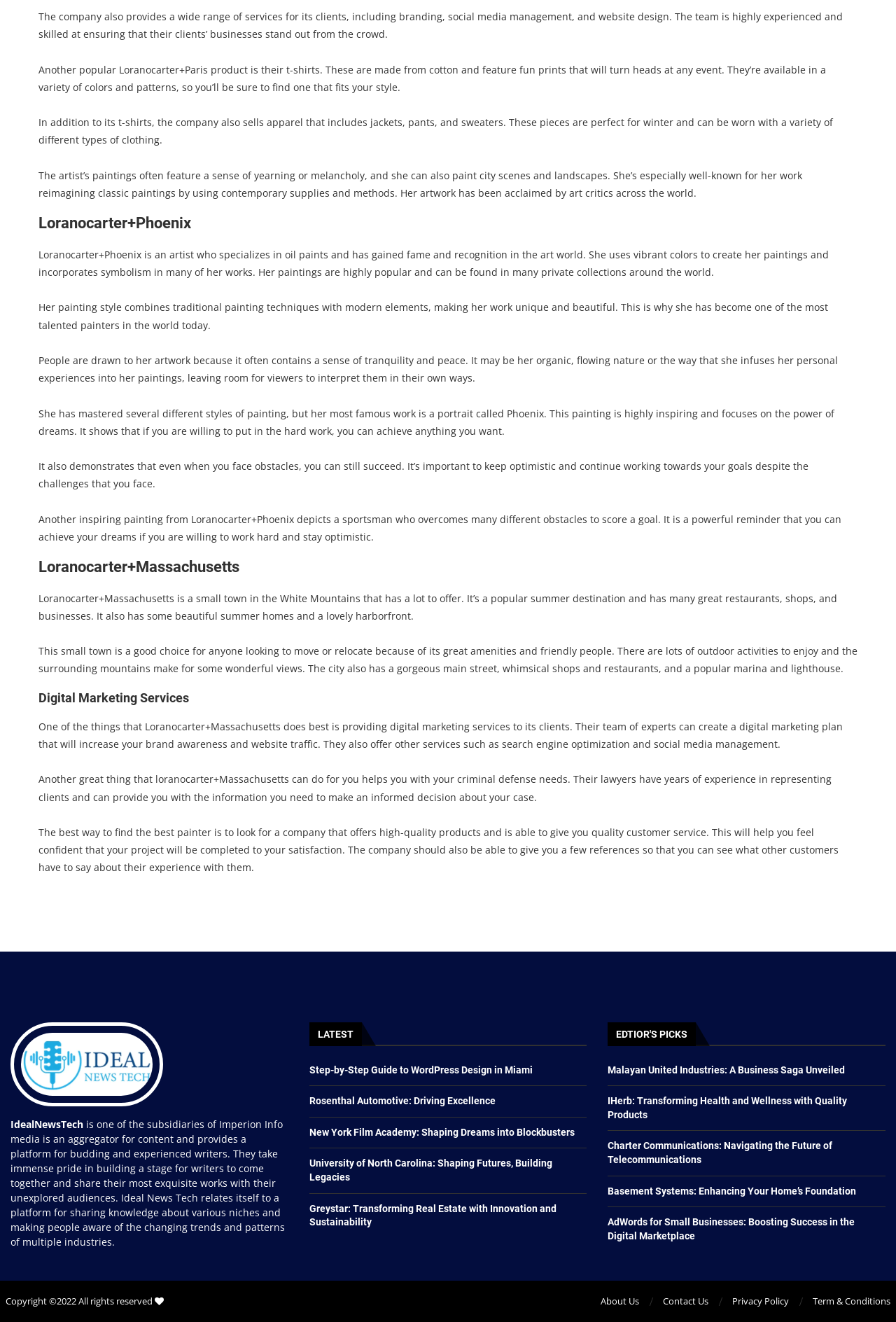Show the bounding box coordinates of the region that should be clicked to follow the instruction: "Check the 'EDTIOR'S PICKS' section."

[0.678, 0.773, 0.777, 0.791]